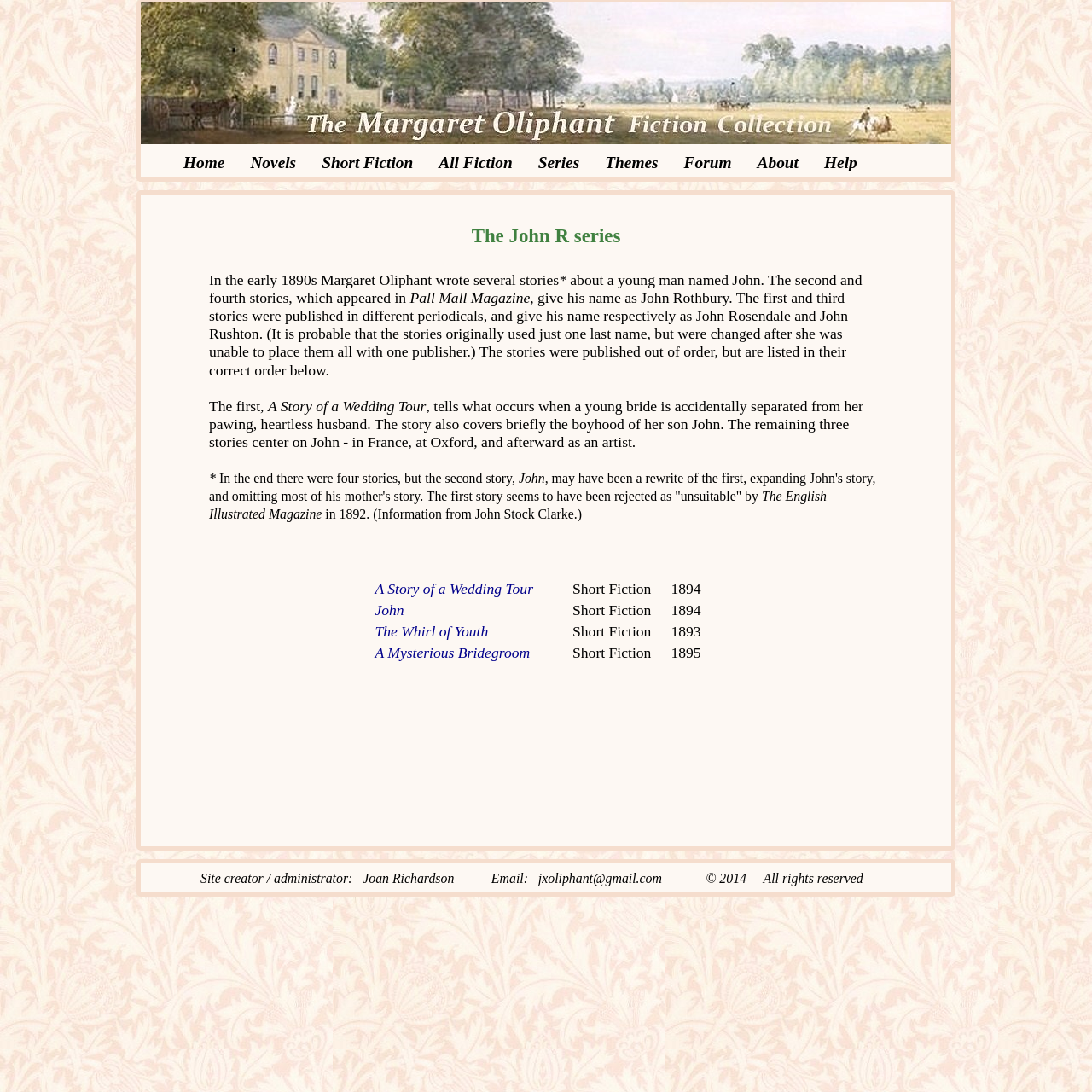Identify the bounding box coordinates of the clickable region to carry out the given instruction: "Click the 'Home' link".

[0.16, 0.139, 0.221, 0.159]